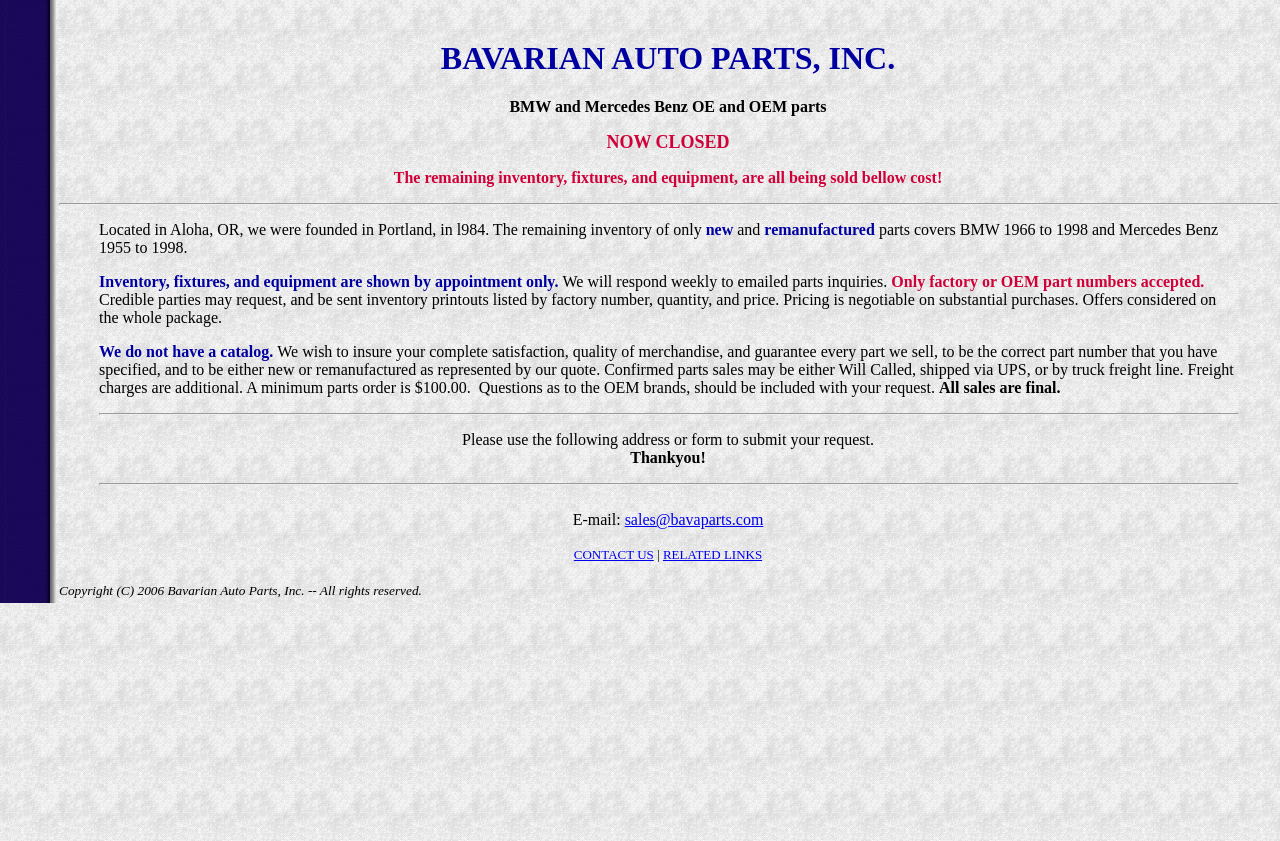Identify and provide the bounding box for the element described by: "RELATED LINKS".

[0.518, 0.651, 0.595, 0.669]